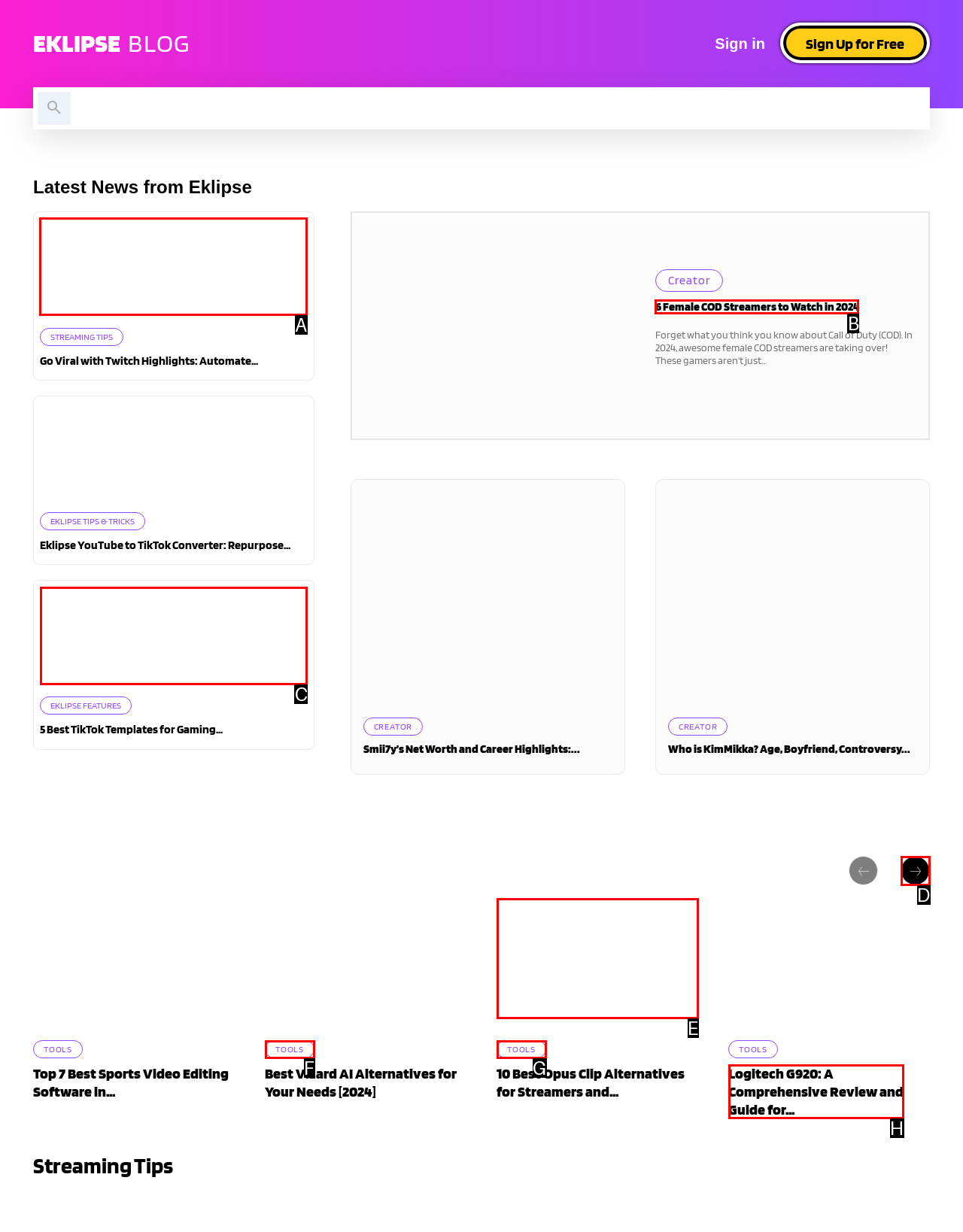Select the letter of the option that should be clicked to achieve the specified task: Learn how to go viral with Twitch highlights. Respond with just the letter.

A